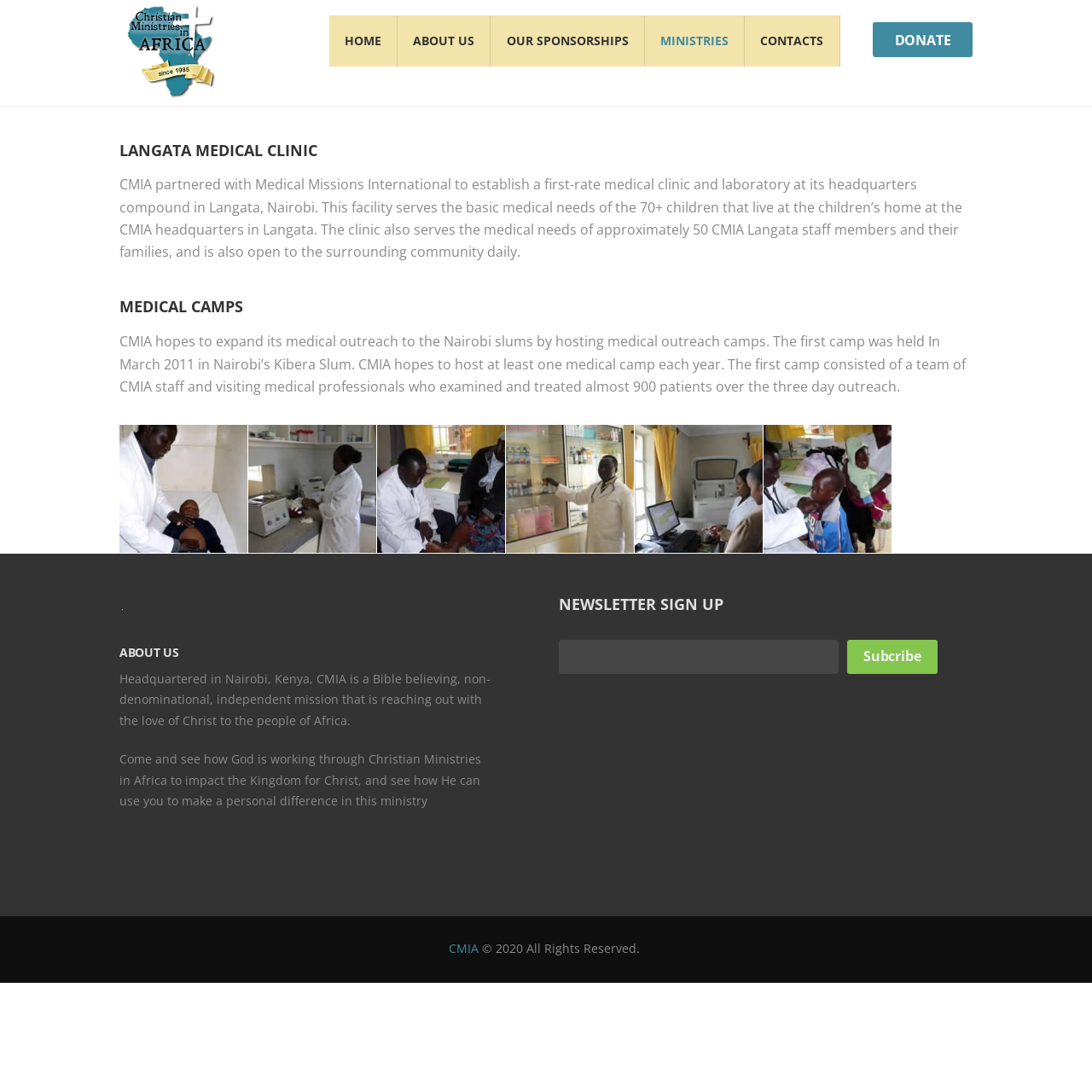Examine the image and give a thorough answer to the following question:
What can be done on the webpage?

The webpage provides links to different sections, including 'DONATE', 'HOME', 'ABOUT US', 'OUR SPONSORSHIPS', 'MINISTRIES', and 'CONTACTS', indicating that users can donate, read about the ministries, and access other information on the webpage.